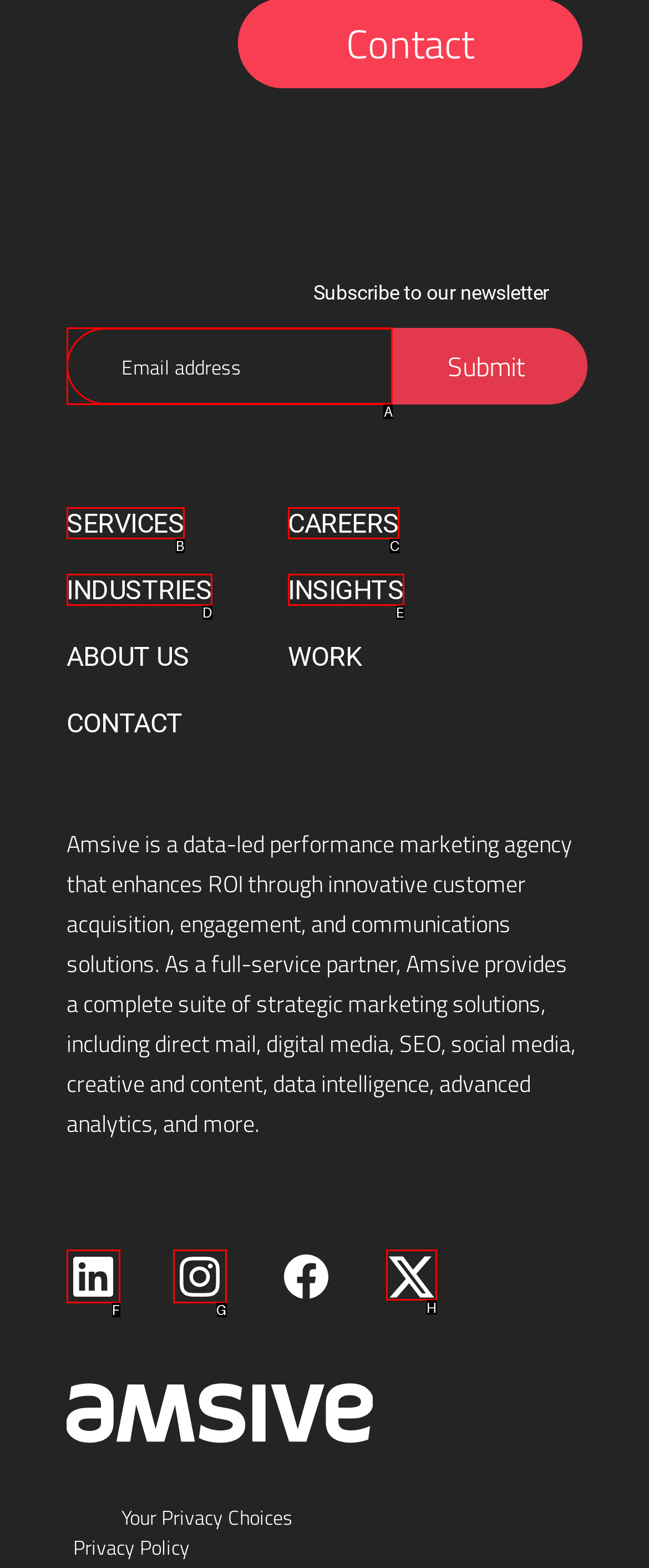Identify the correct UI element to click for this instruction: Enter email address
Respond with the appropriate option's letter from the provided choices directly.

A